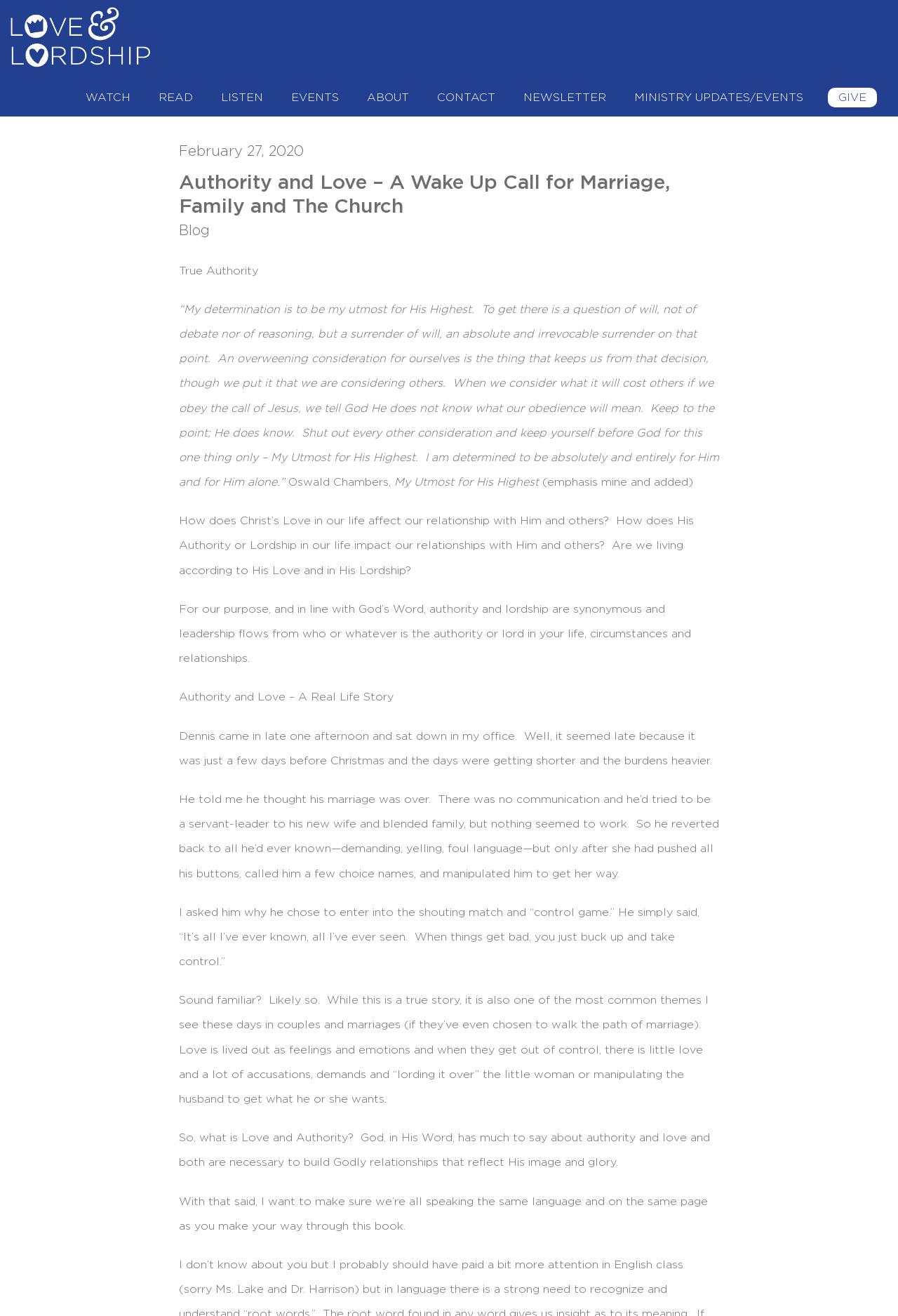Detail the webpage's structure and highlights in your description.

This webpage is about the concept of authority and love in the context of marriage, family, and the church. At the top, there is a navigation menu with 9 links, including "WATCH", "READ", "LISTEN", "EVENTS", "ABOUT", "CONTACT", "NEWSLETTER", "MINISTRY UPDATES/EVENTS", and "GIVE". 

Below the navigation menu, there is a heading "BLOG" followed by a date "February 27, 2020". The main content of the webpage is a blog post titled "Authority and Love – A Wake Up Call for Marriage, Family and The Church". The post is divided into several sections, each with a heading or a quote. 

The first section discusses the concept of true authority, citing a quote from Oswald Chambers. The second section asks questions about how Christ's love and authority affect our relationships with Him and others. 

The third section, "Authority and Love – A Real Life Story", tells a story about a man named Dennis who is struggling in his marriage. The story is followed by a discussion about the common theme of control and manipulation in relationships. 

Finally, the webpage concludes by introducing the concept of love and authority in the context of Godly relationships, citing God's Word as the authority on the matter.